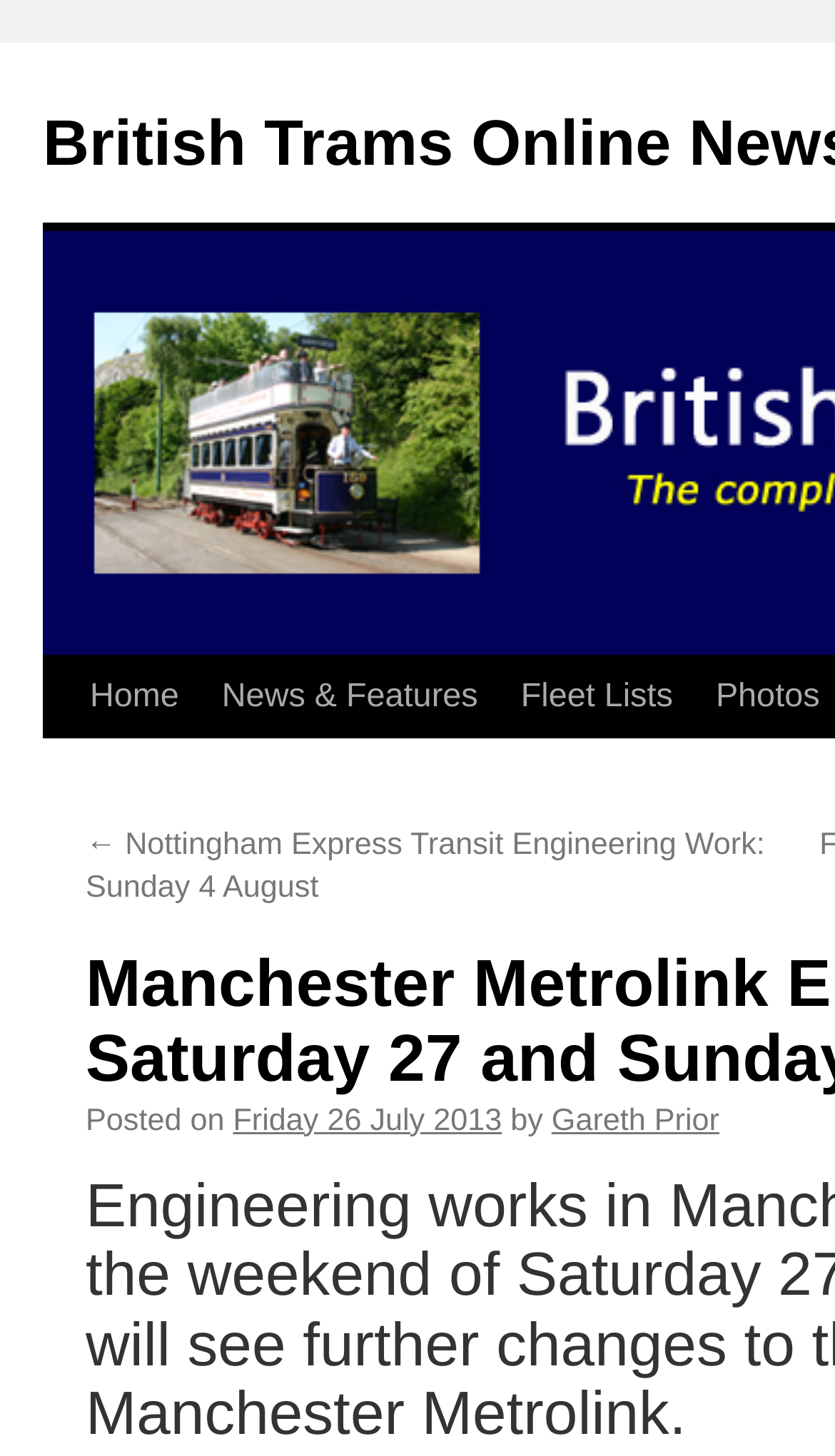Please answer the following question using a single word or phrase: 
Who is the author of the article?

Gareth Prior